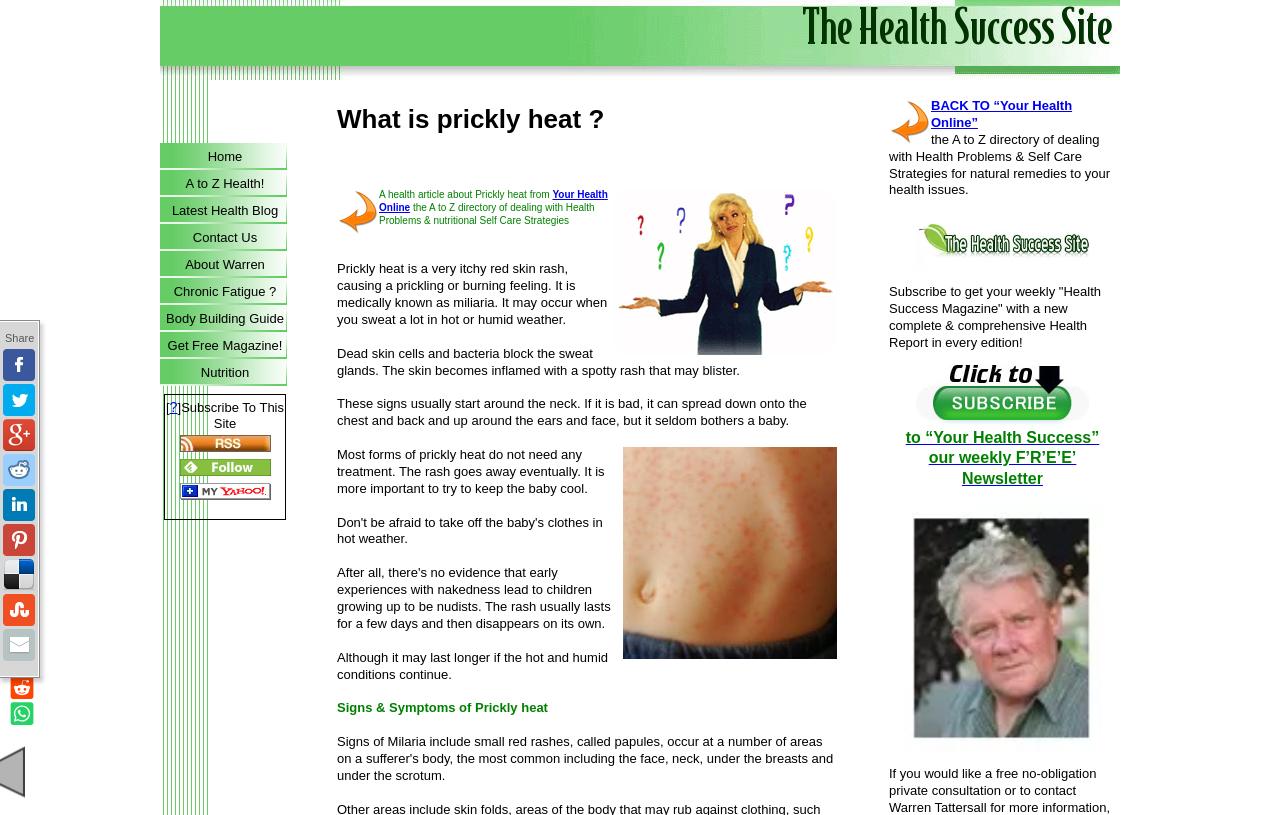What is the medical term for prickly heat?
Using the image as a reference, give a one-word or short phrase answer.

Miliaria